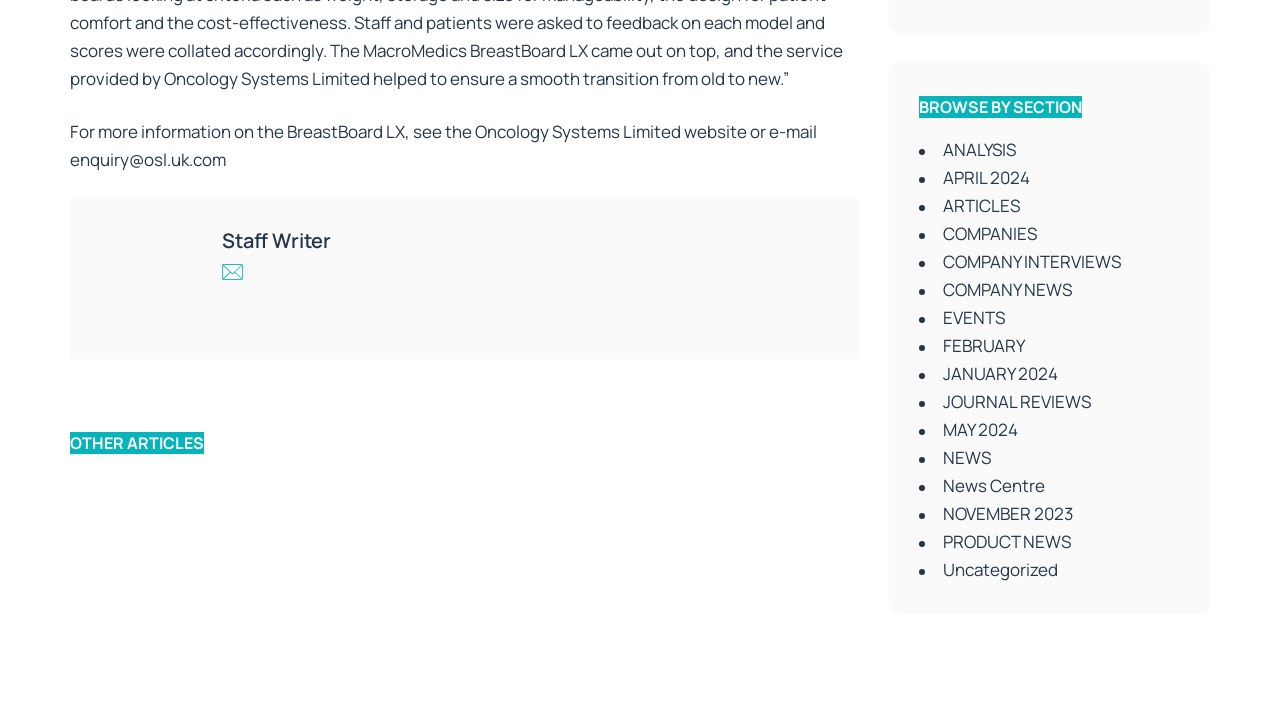What is the image above the author's name?
Give a single word or phrase answer based on the content of the image.

A person